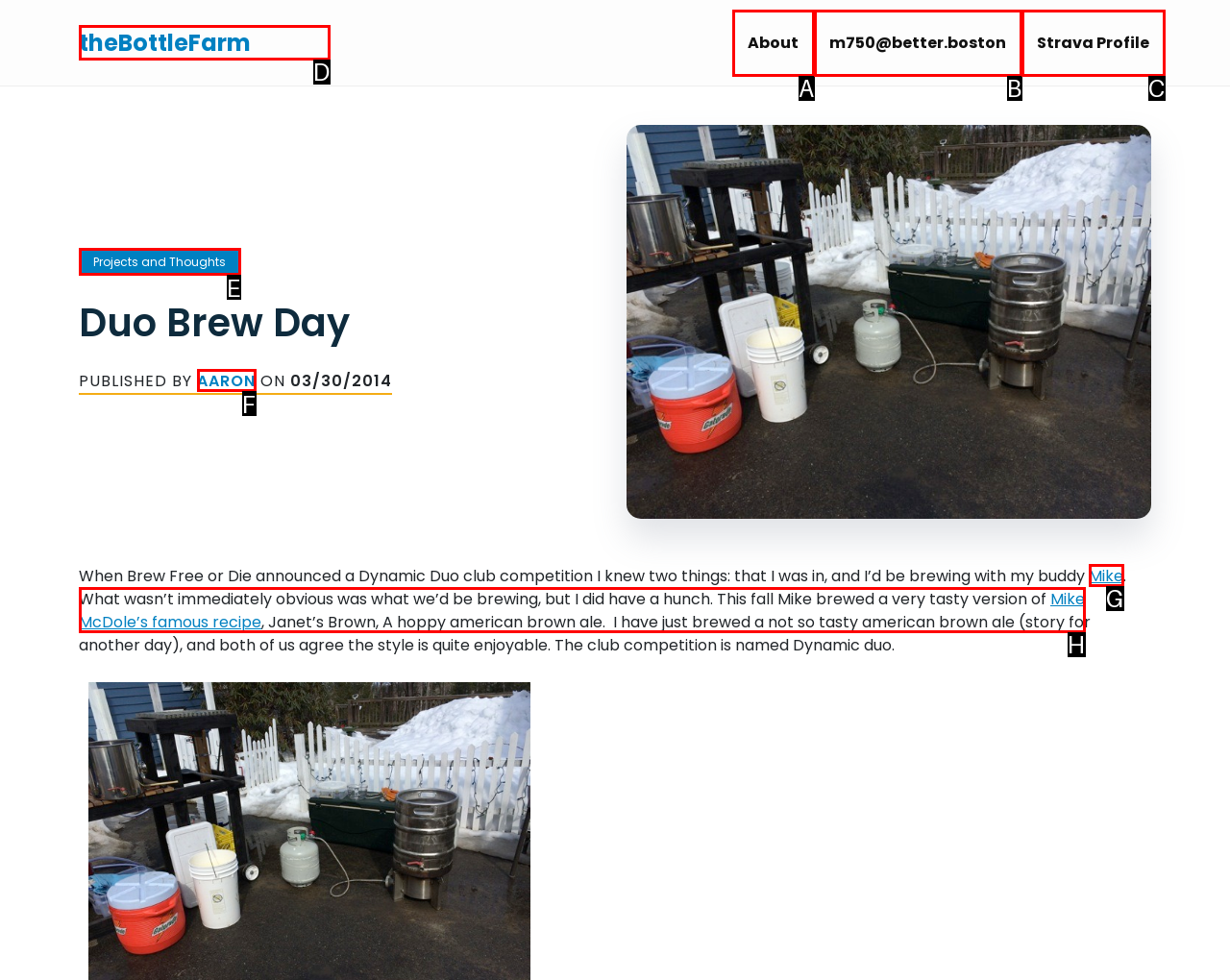Select the HTML element that matches the description: Home. Provide the letter of the chosen option as your answer.

None